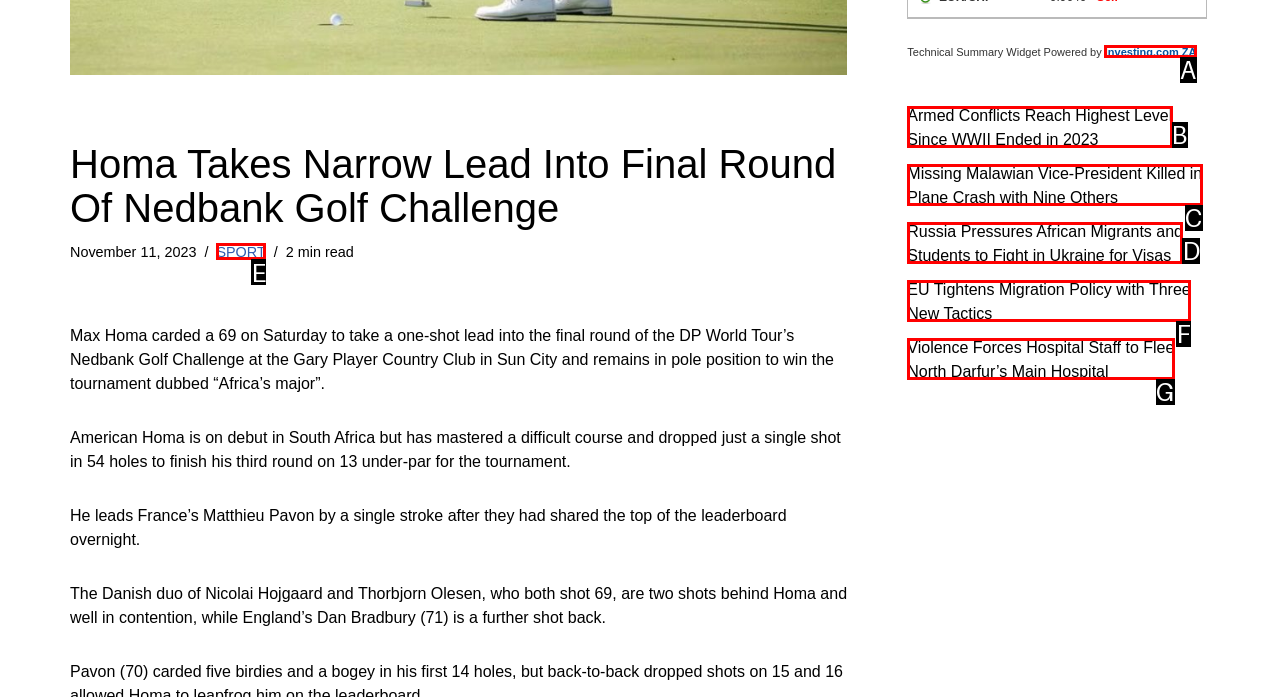Choose the option that best matches the element: Investing.com ZA
Respond with the letter of the correct option.

A